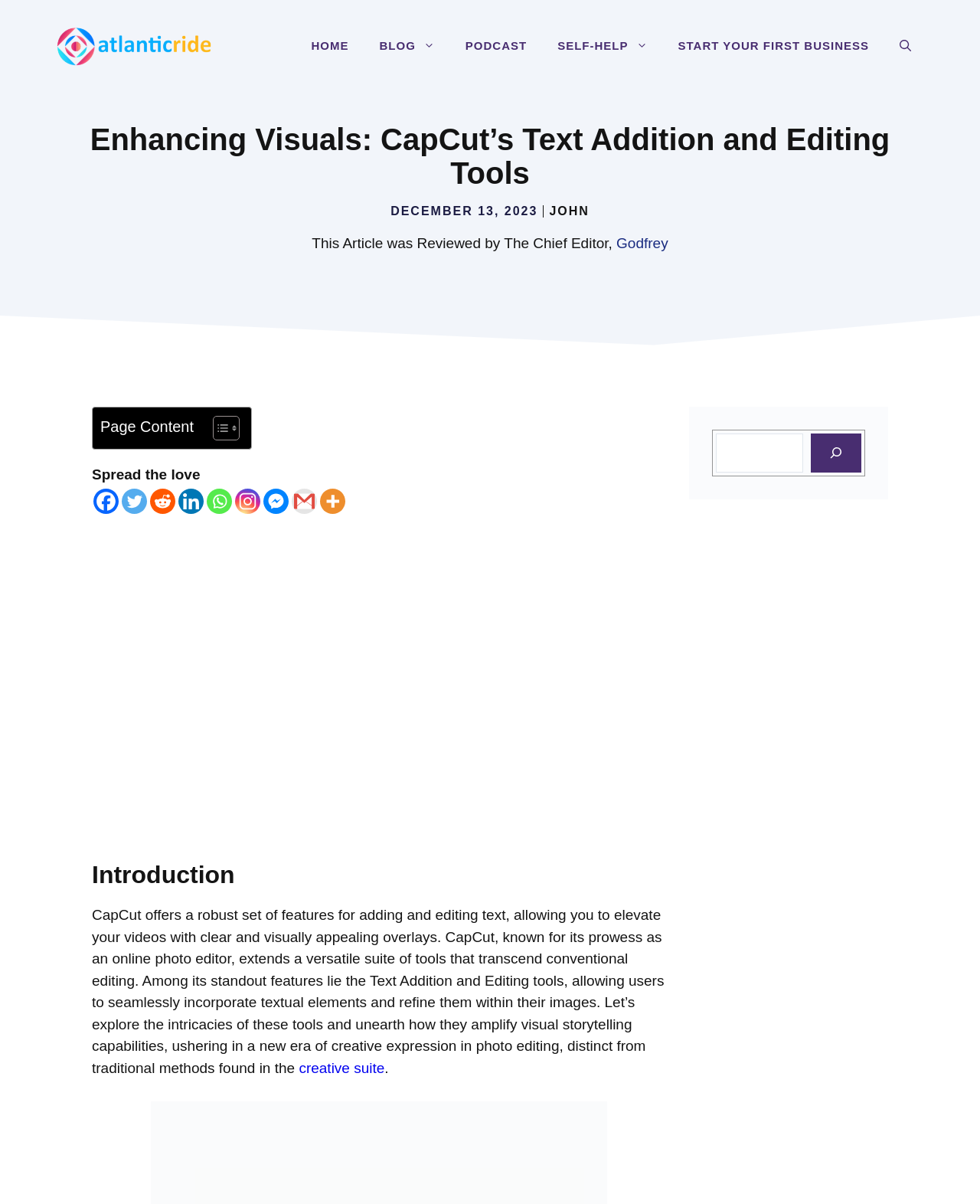Please specify the bounding box coordinates in the format (top-left x, top-left y, bottom-right x, bottom-right y), with all values as floating point numbers between 0 and 1. Identify the bounding box of the UI element described by: aria-label="Linkedin" title="Linkedin"

[0.182, 0.406, 0.208, 0.427]